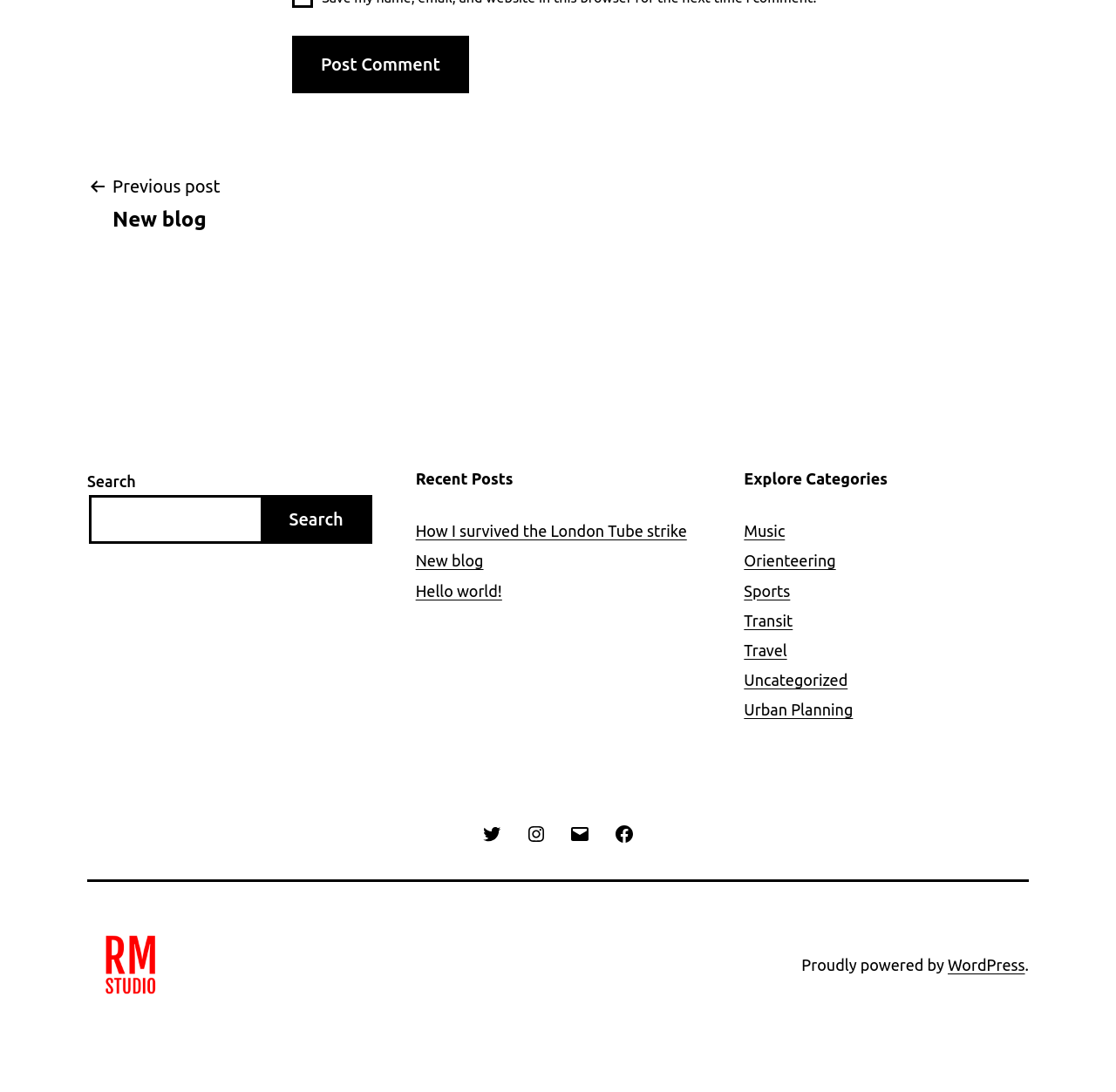Indicate the bounding box coordinates of the element that must be clicked to execute the instruction: "Post a comment". The coordinates should be given as four float numbers between 0 and 1, i.e., [left, top, right, bottom].

[0.262, 0.033, 0.42, 0.085]